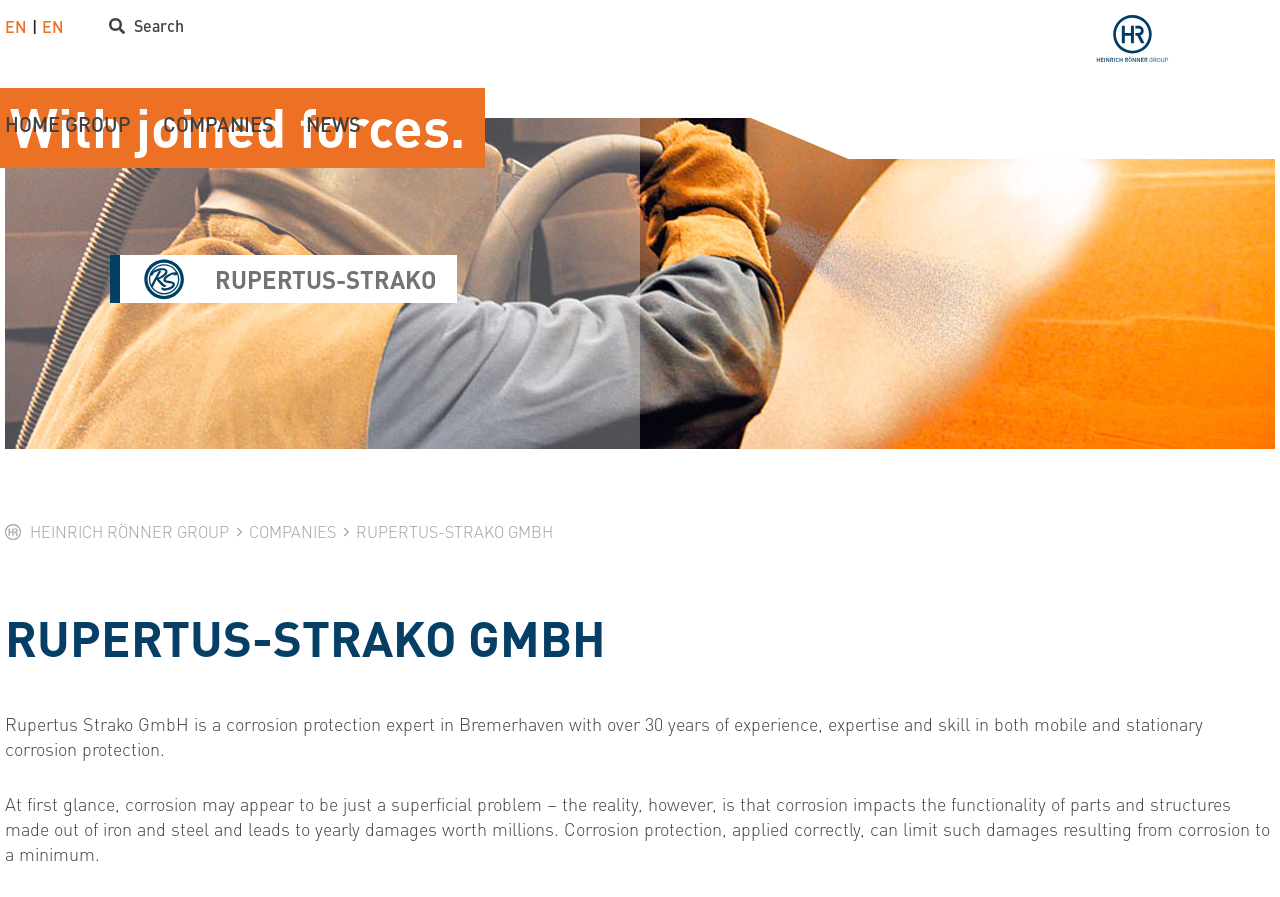Locate the bounding box coordinates of the element I should click to achieve the following instruction: "go to HOME GROUP".

[0.004, 0.135, 0.102, 0.19]